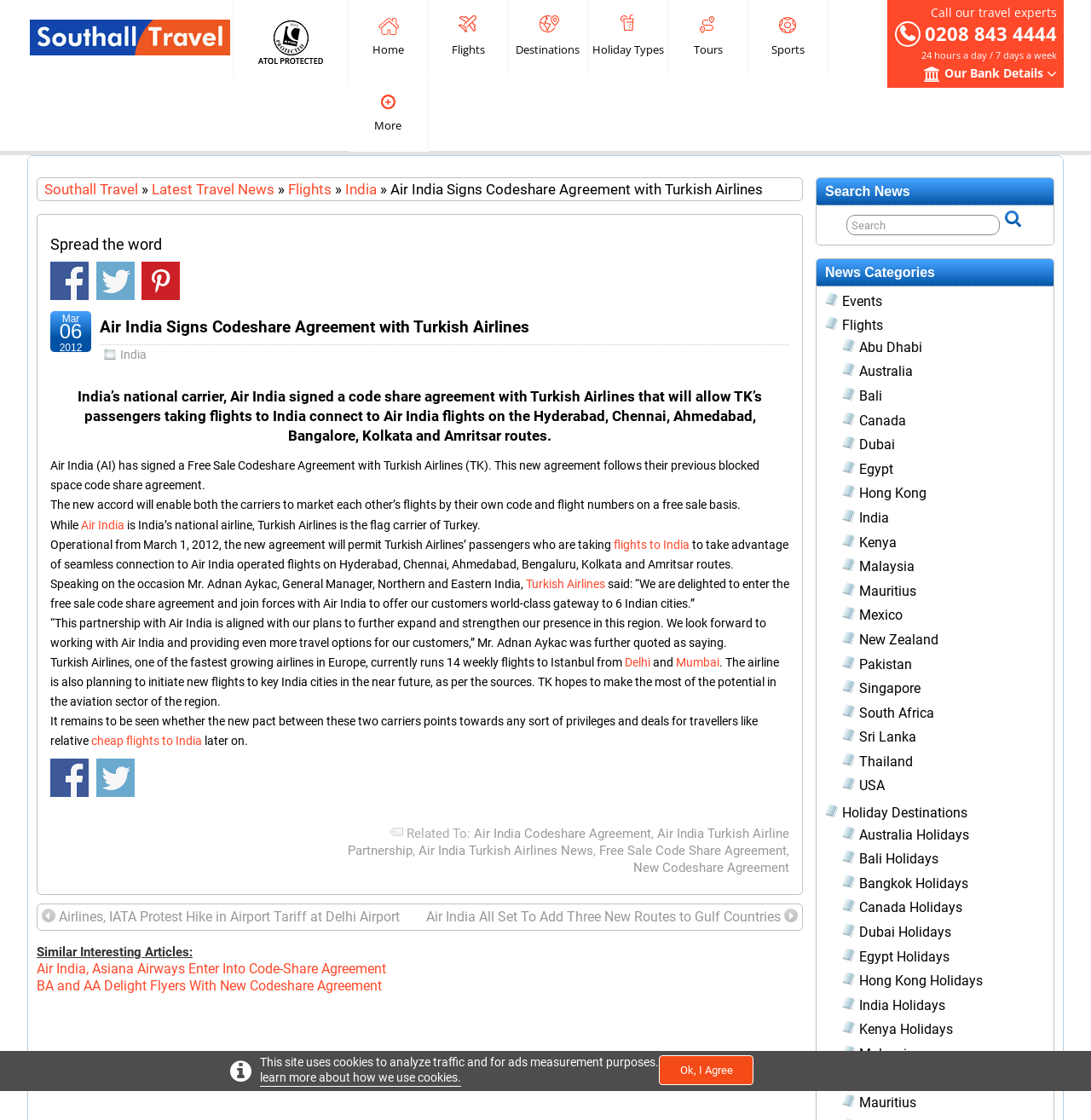How many routes will Air India operate in partnership with Turkish Airlines?
Based on the image, answer the question with as much detail as possible.

The answer can be found in the article content, where it is stated that 'the new agreement will permit Turkish Airlines’ passengers who are taking flights to India to take advantage of seamless connection to Air India operated flights on Hyderabad, Chennai, Ahmedabad, Bengaluru, Kolkata and Amritsar routes.' There are 6 routes mentioned.